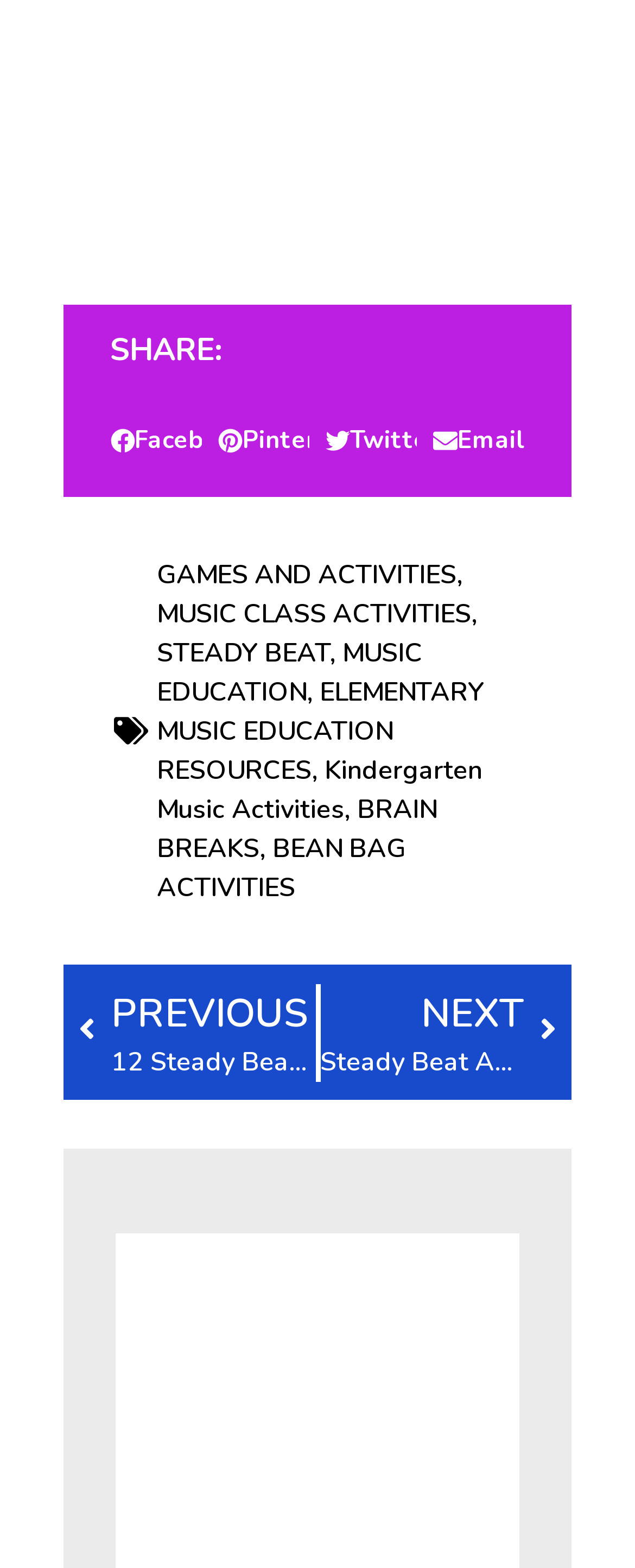Please identify the bounding box coordinates of the element's region that needs to be clicked to fulfill the following instruction: "Share on Twitter". The bounding box coordinates should consist of four float numbers between 0 and 1, i.e., [left, top, right, bottom].

[0.513, 0.266, 0.657, 0.297]